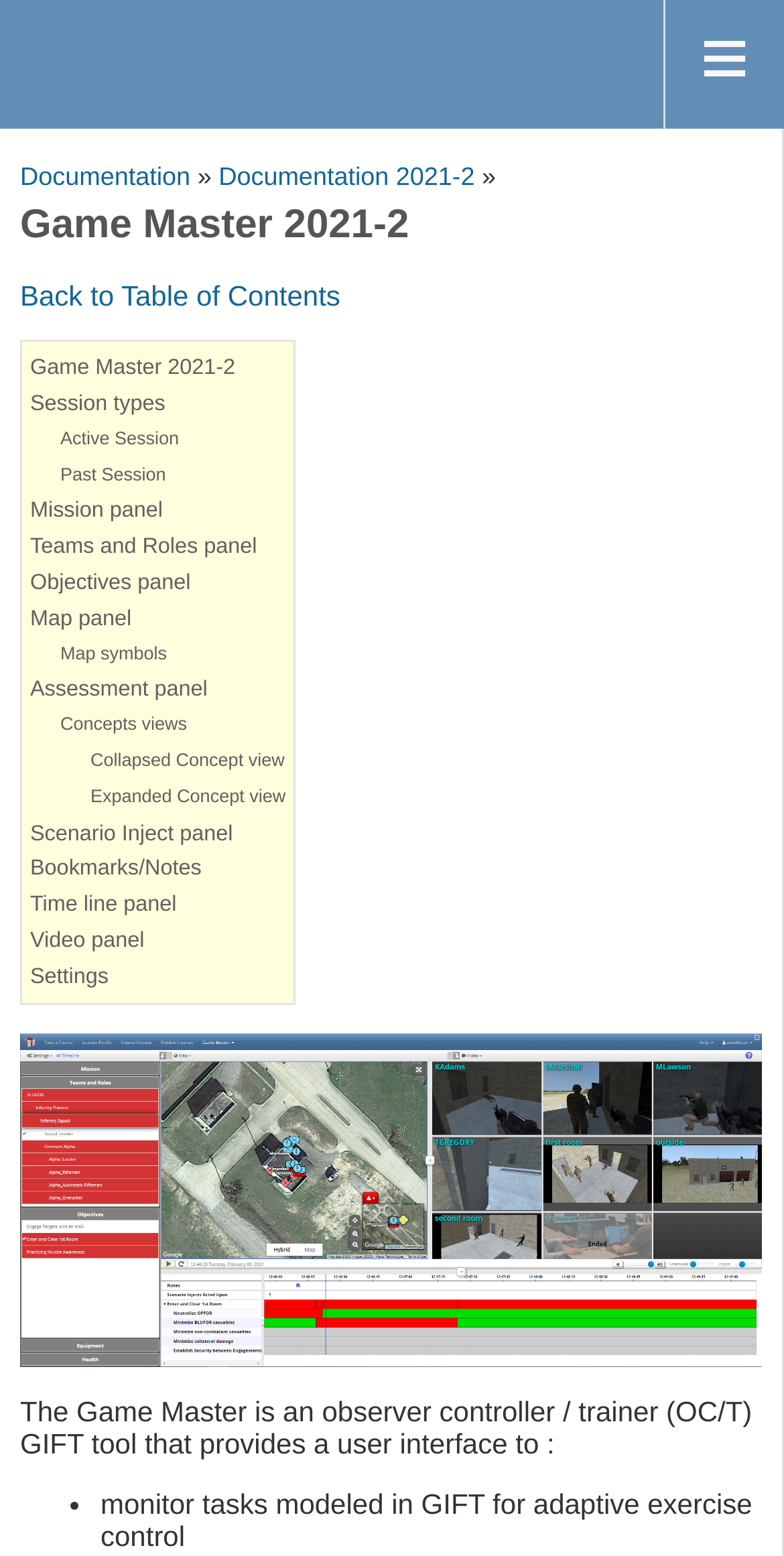Identify the bounding box of the HTML element described as: "Active Session".

[0.077, 0.275, 0.228, 0.288]